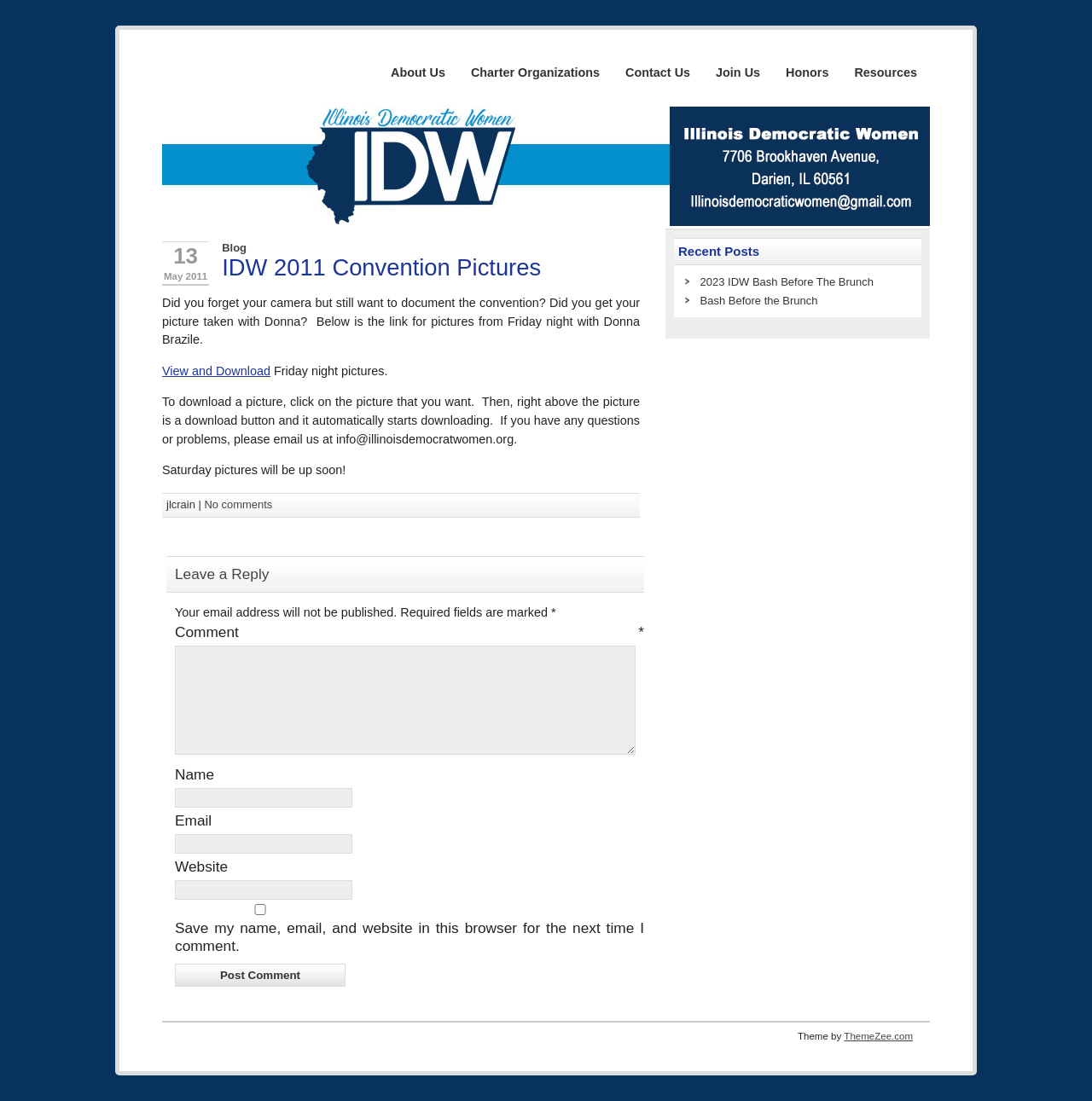Describe all significant elements and features of the webpage.

The webpage is about the Illinois Democratic Women's 2011 Convention Pictures. At the top, there are six links: "About Us", "Charter Organizations", "Contact Us", "Join Us", "Honors", and "Resources", aligned horizontally. Below these links, there is a banner image with a link to an empty page.

The main content of the page is divided into two sections. On the left, there is a heading "IDW 2011 Convention Pictures" followed by a paragraph of text explaining how to access pictures from the convention. Below this, there are two links: "View and Download" and a link to Friday night pictures. There is also a note about Saturday pictures being uploaded soon.

On the right, there is a section for leaving a reply or comment. It includes fields for name, email, website, and a comment box. There is also a checkbox to save the user's information for future comments and a "Post Comment" button.

At the bottom of the page, there is a section titled "Recent Posts" with two links to recent posts: "2023 IDW Bash Before The Brunch" and "Bash Before the Brunch". Finally, at the very bottom, there is a credit note "Theme by ThemeZee.com".